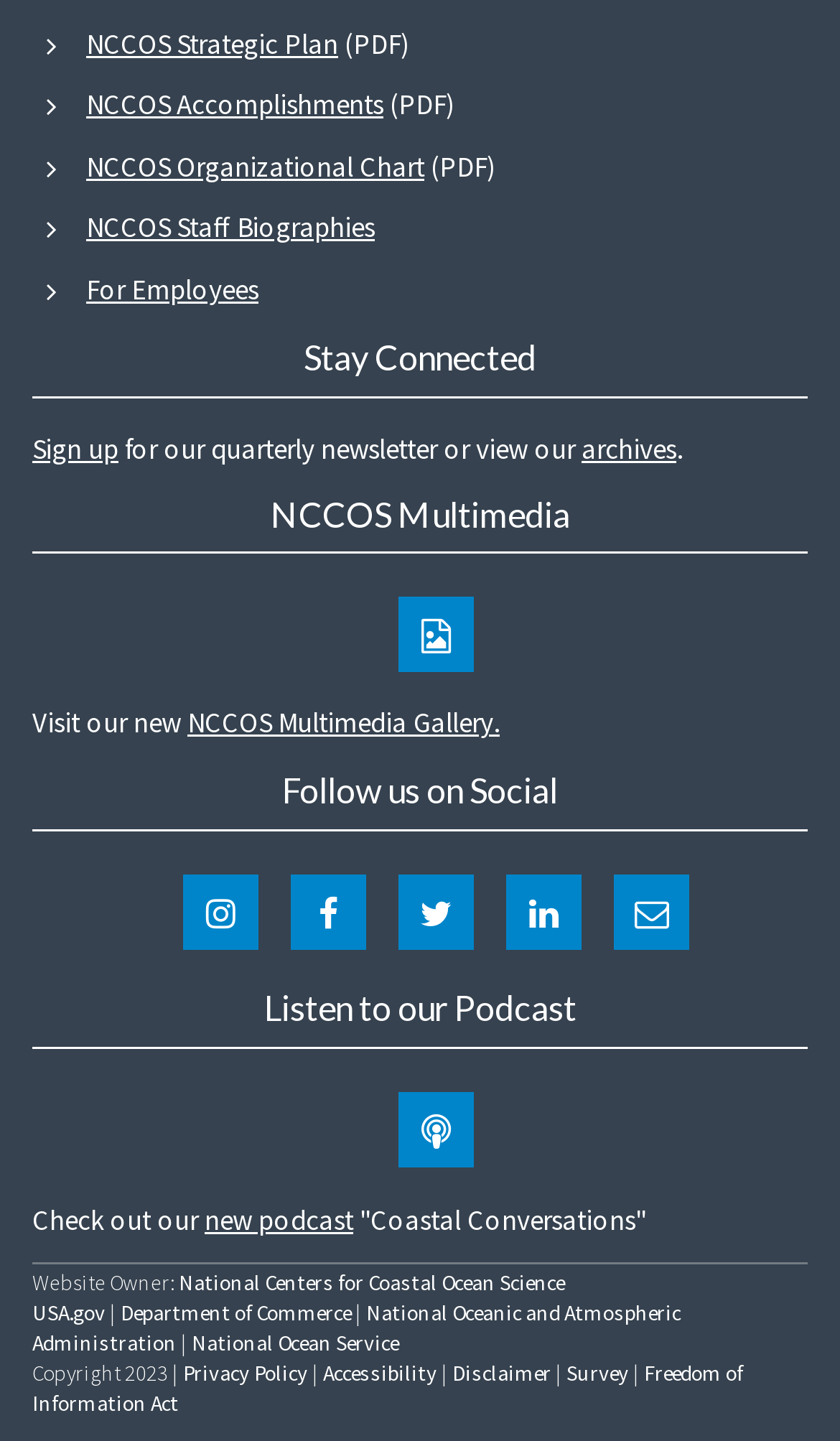What is the name of the organization that owns this website?
Please provide a single word or phrase in response based on the screenshot.

National Centers for Coastal Ocean Science